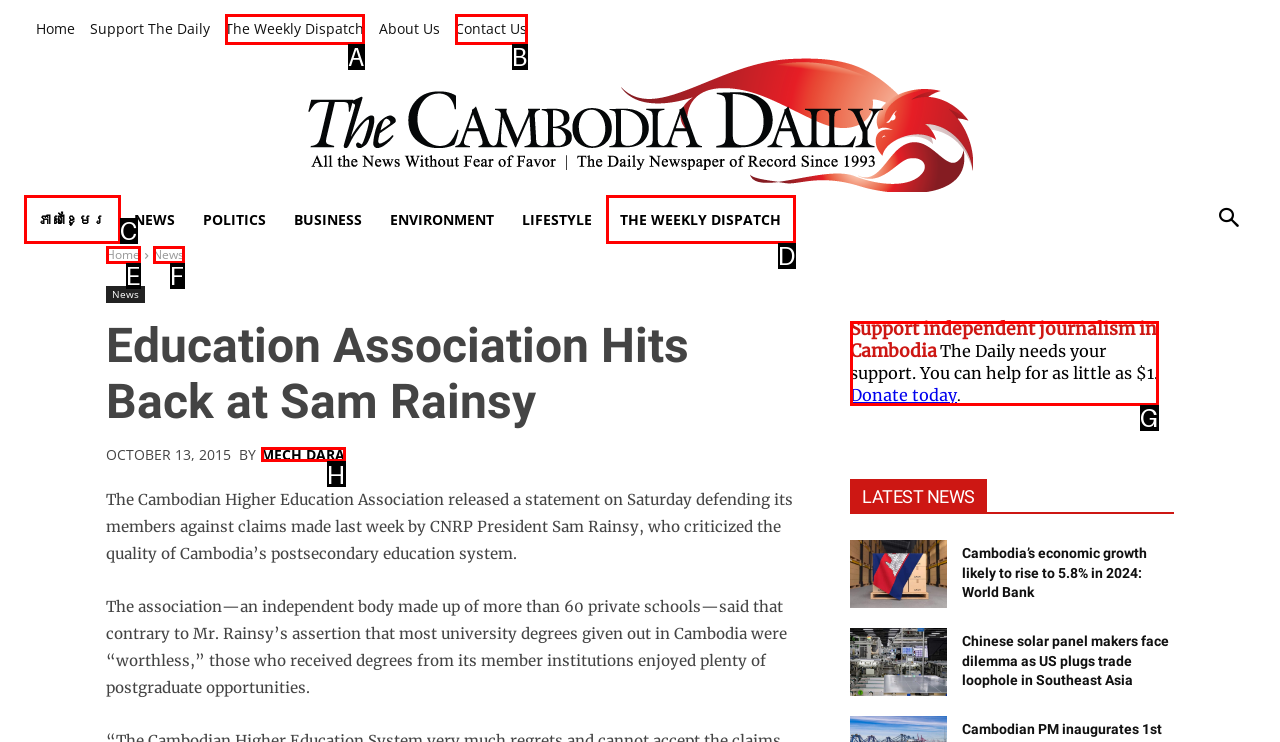Indicate the letter of the UI element that should be clicked to accomplish the task: Switch to Khmer language. Answer with the letter only.

C